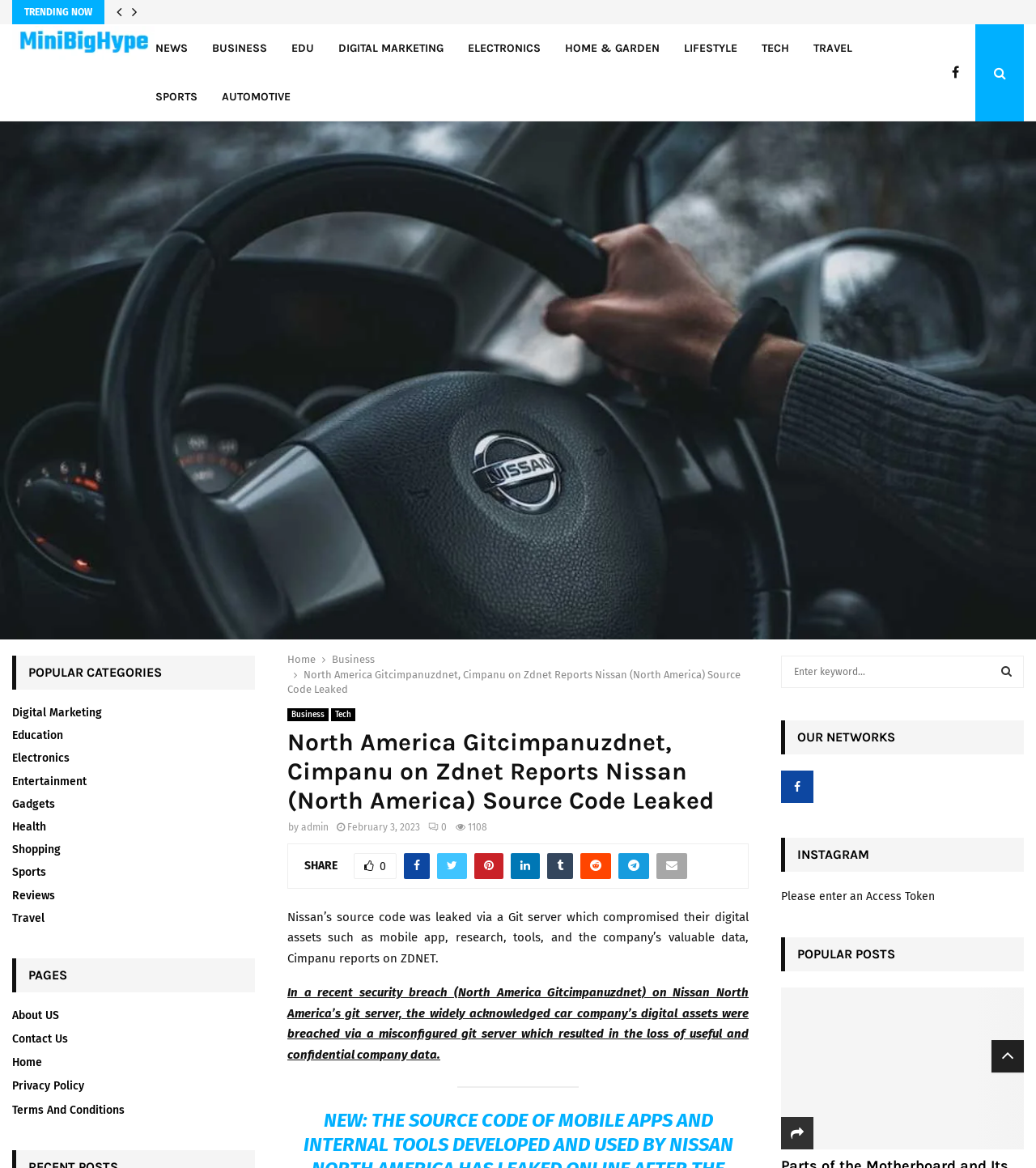Pinpoint the bounding box coordinates of the clickable area necessary to execute the following instruction: "Go to BUSINESS page". The coordinates should be given as four float numbers between 0 and 1, namely [left, top, right, bottom].

[0.204, 0.021, 0.257, 0.062]